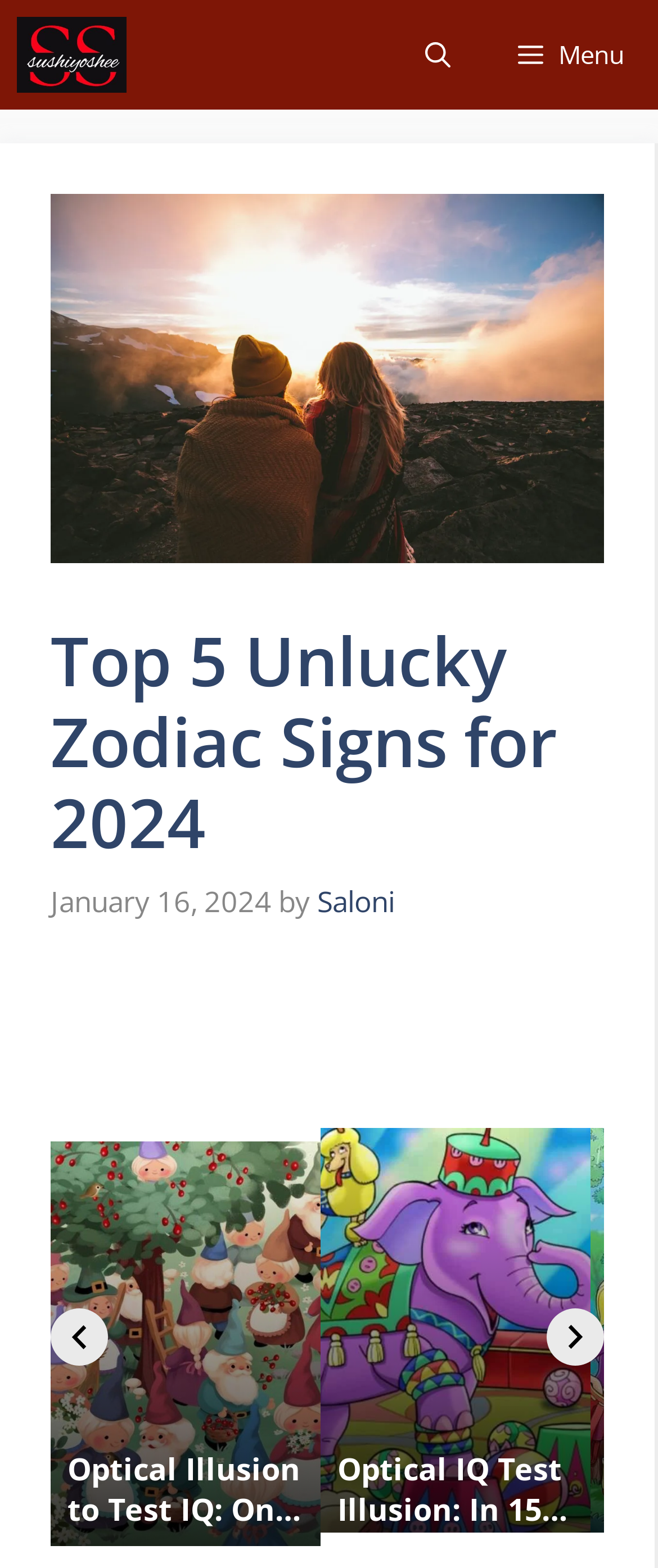Please determine the bounding box coordinates for the UI element described here. Use the format (top-left x, top-left y, bottom-right x, bottom-right y) with values bounded between 0 and 1: aria-label="Advertisement" name="aswift_2" title="Advertisement"

None